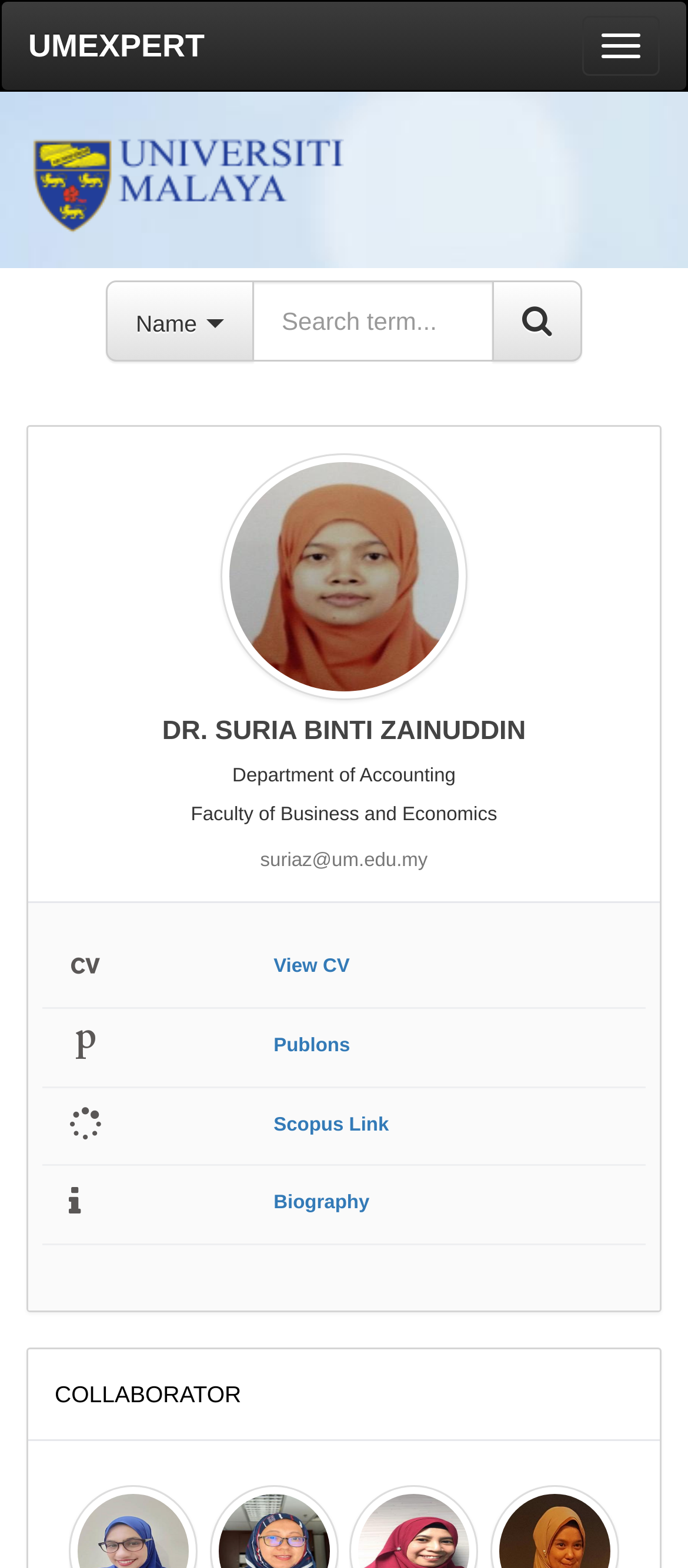Please provide the bounding box coordinates in the format (top-left x, top-left y, bottom-right x, bottom-right y). Remember, all values are floating point numbers between 0 and 1. What is the bounding box coordinate of the region described as: View CV

[0.398, 0.607, 0.508, 0.624]